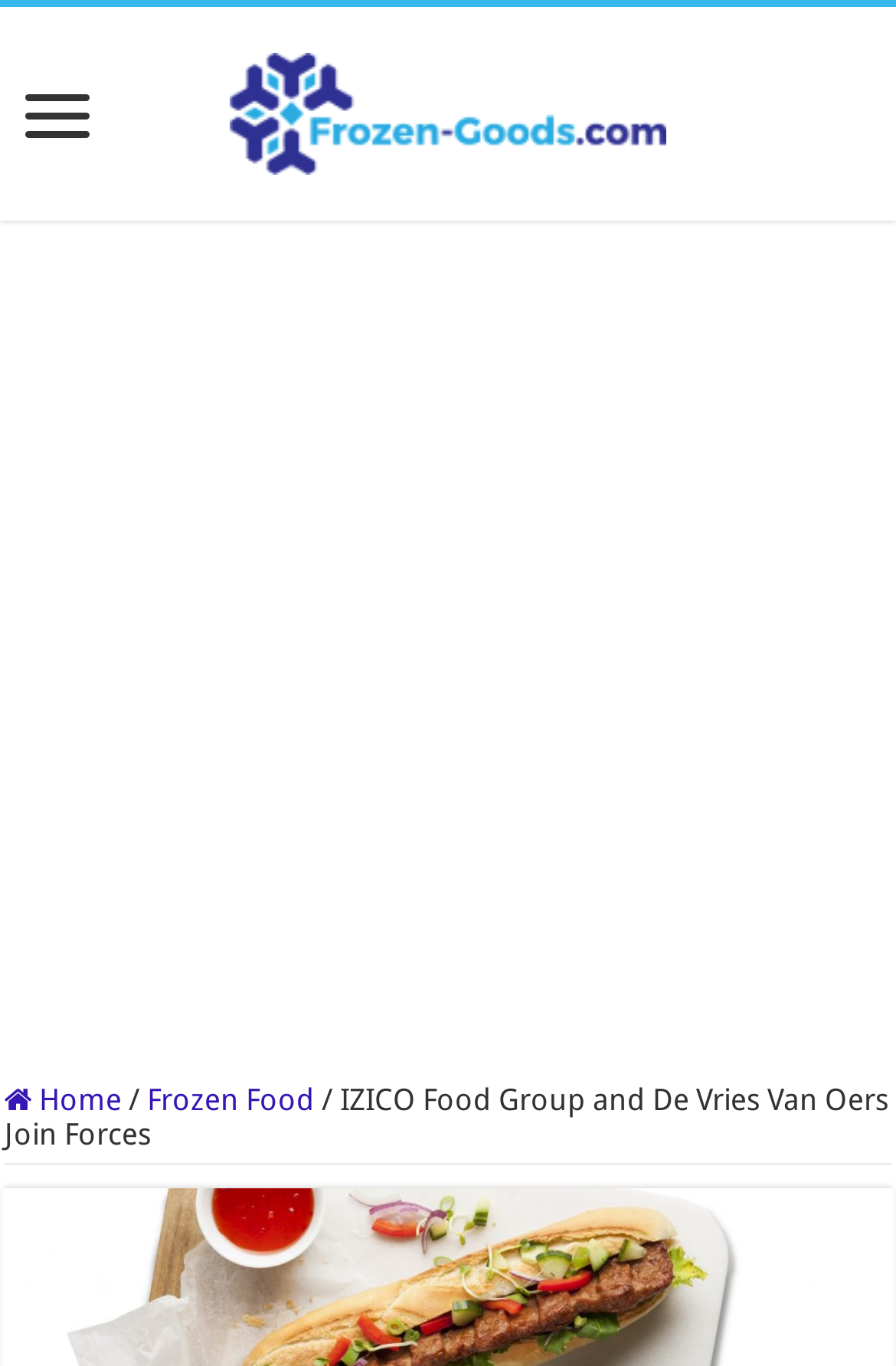What is the name of the website?
Use the information from the screenshot to give a comprehensive response to the question.

I determined the answer by looking at the heading element with the text 'Frozen-Goods.com' and the image with the same text, which suggests that it is the name of the website.